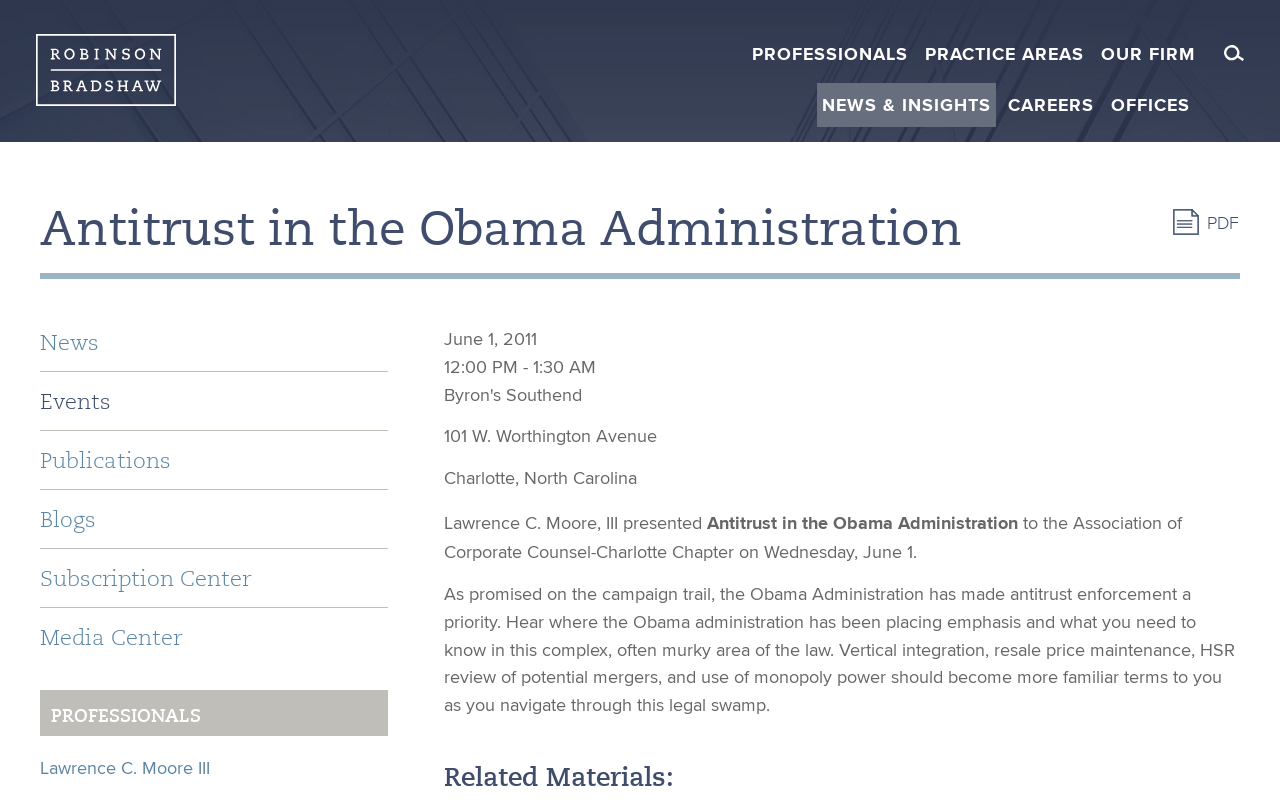Determine the primary headline of the webpage.

Antitrust in the Obama Administration